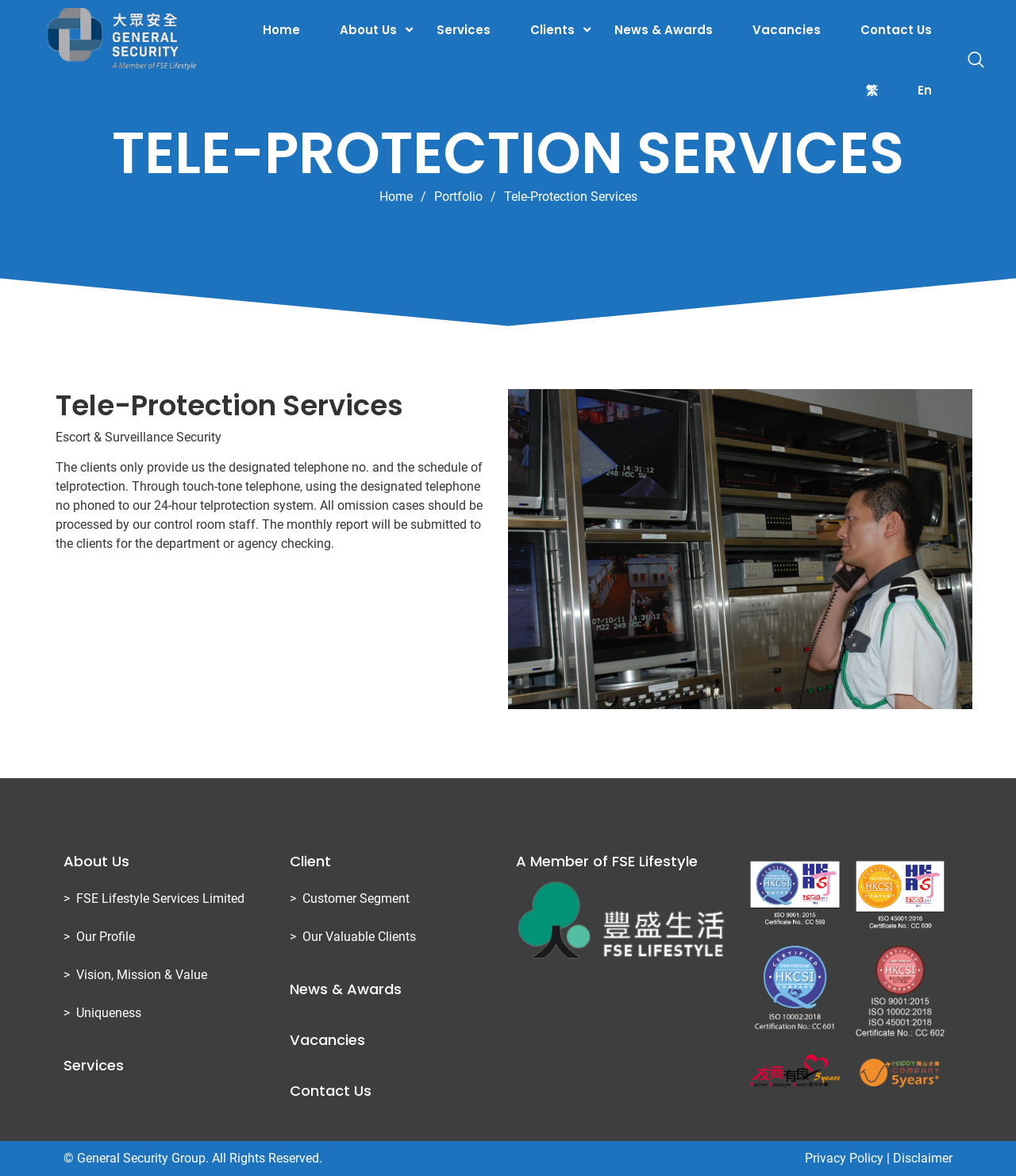What is the main service provided by this company?
Based on the image content, provide your answer in one word or a short phrase.

Tele-Protection Services